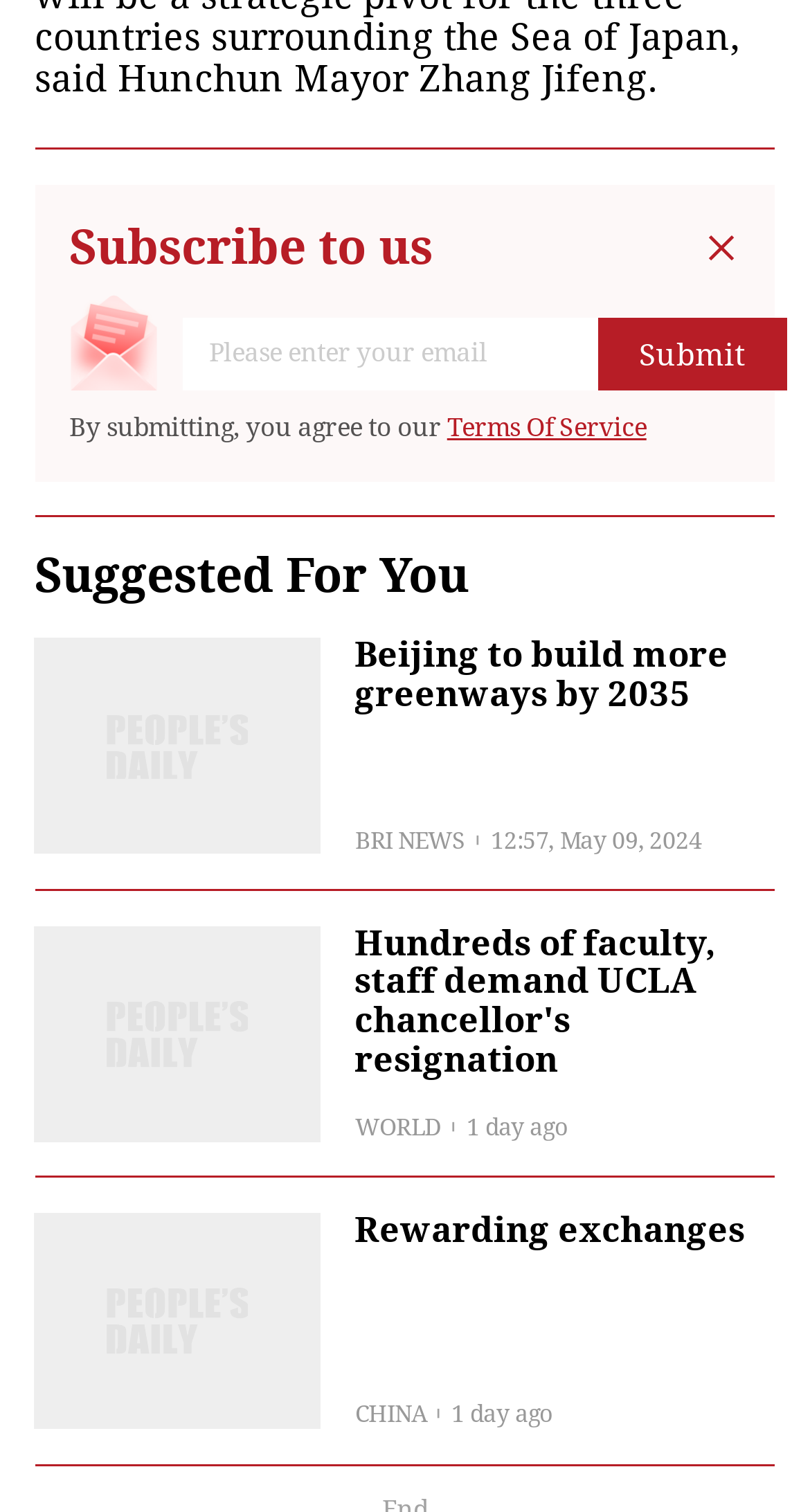Respond to the following question with a brief word or phrase:
What is the topic of the news article?

Beijing greenways